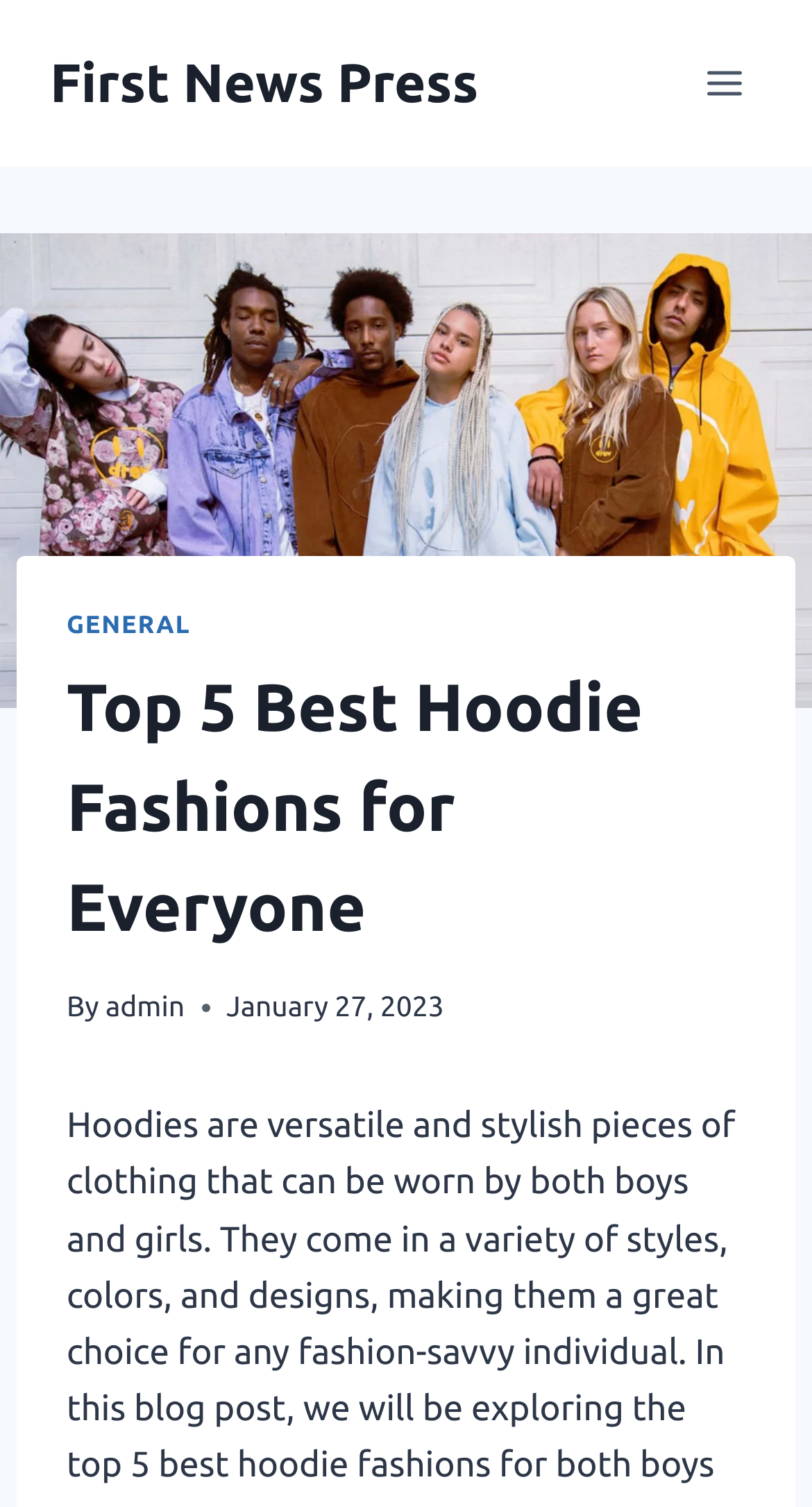Bounding box coordinates should be in the format (top-left x, top-left y, bottom-right x, bottom-right y) and all values should be floating point numbers between 0 and 1. Determine the bounding box coordinate for the UI element described as: Toggle Menu

[0.844, 0.034, 0.938, 0.077]